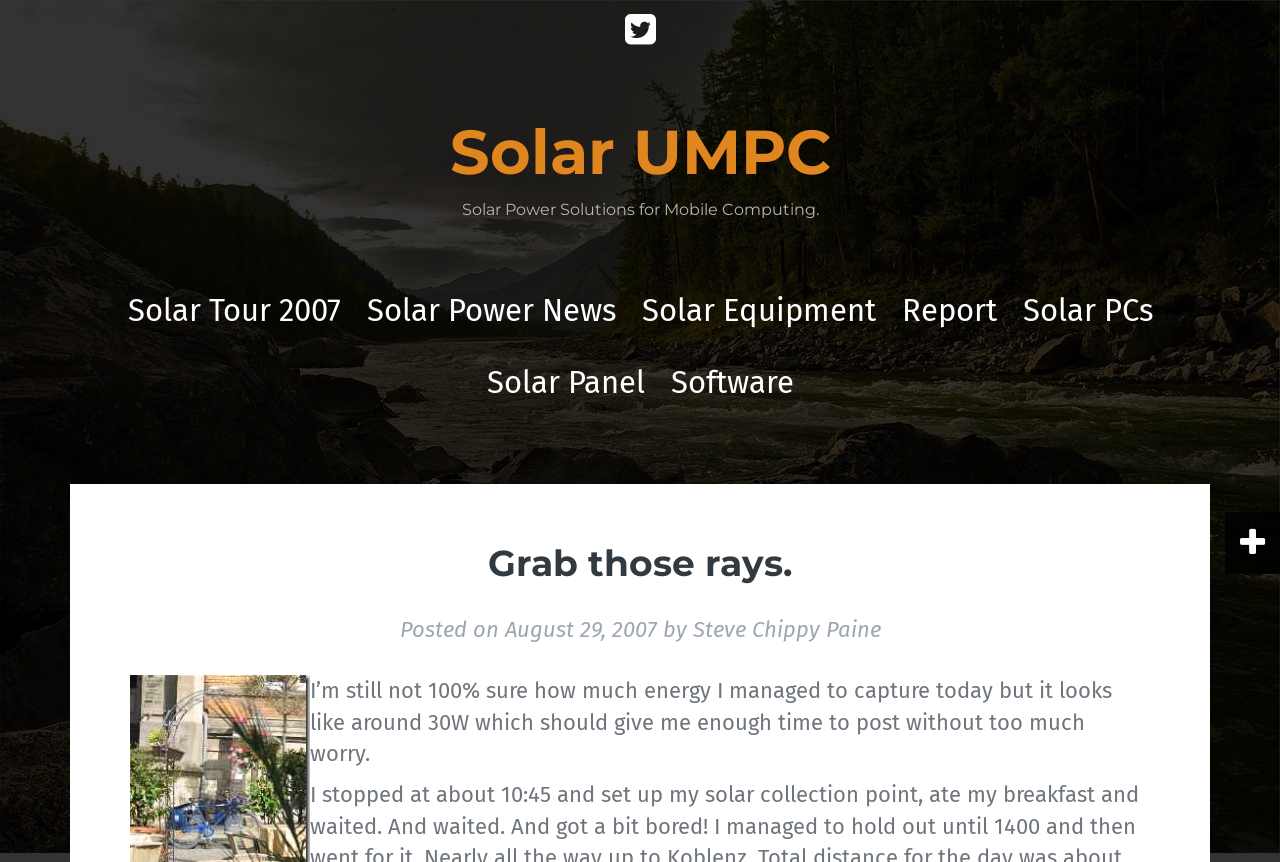Find the bounding box coordinates of the area to click in order to follow the instruction: "Explore Solar Equipment".

[0.501, 0.335, 0.684, 0.386]